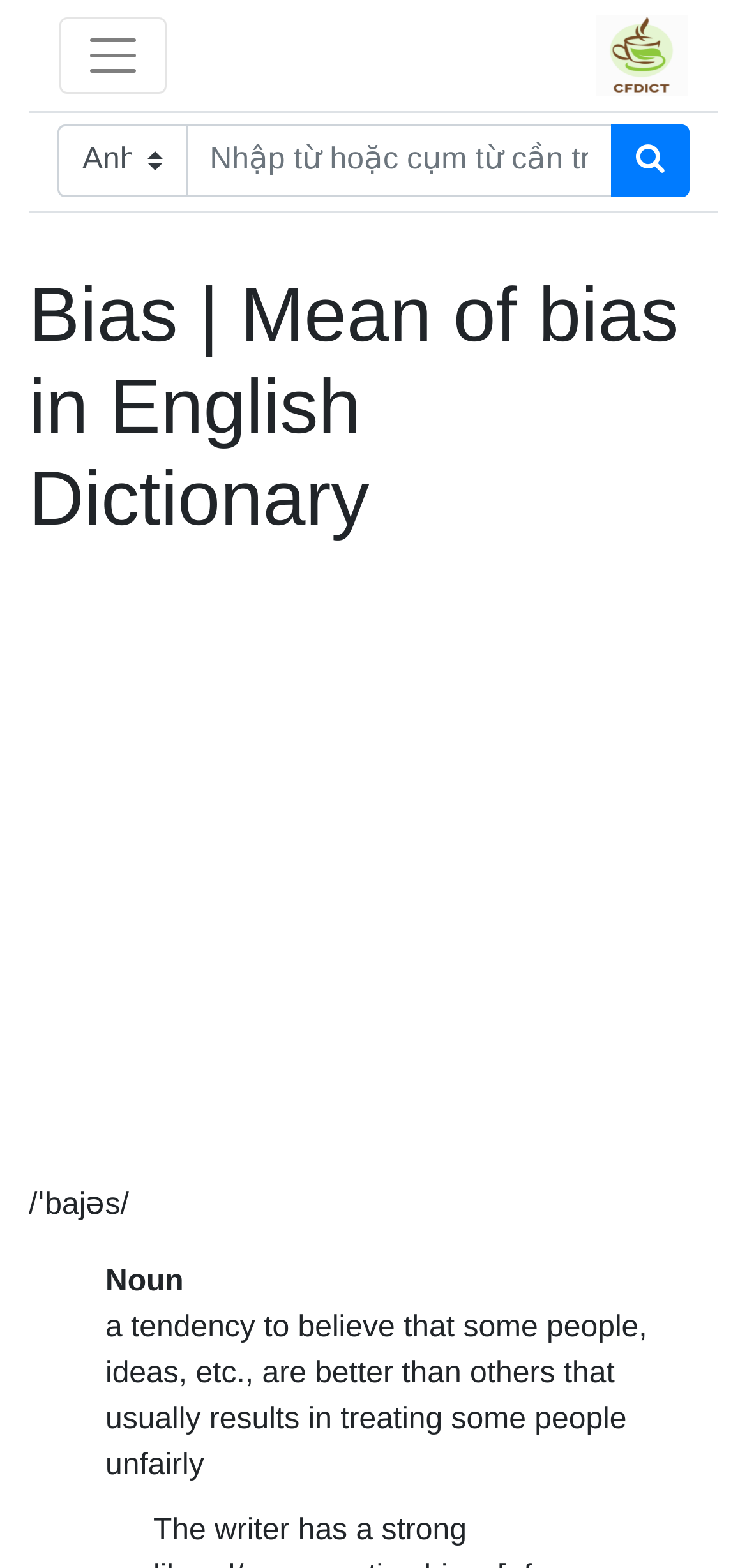Identify and provide the title of the webpage.

Bias | Mean of bias in English Dictionary